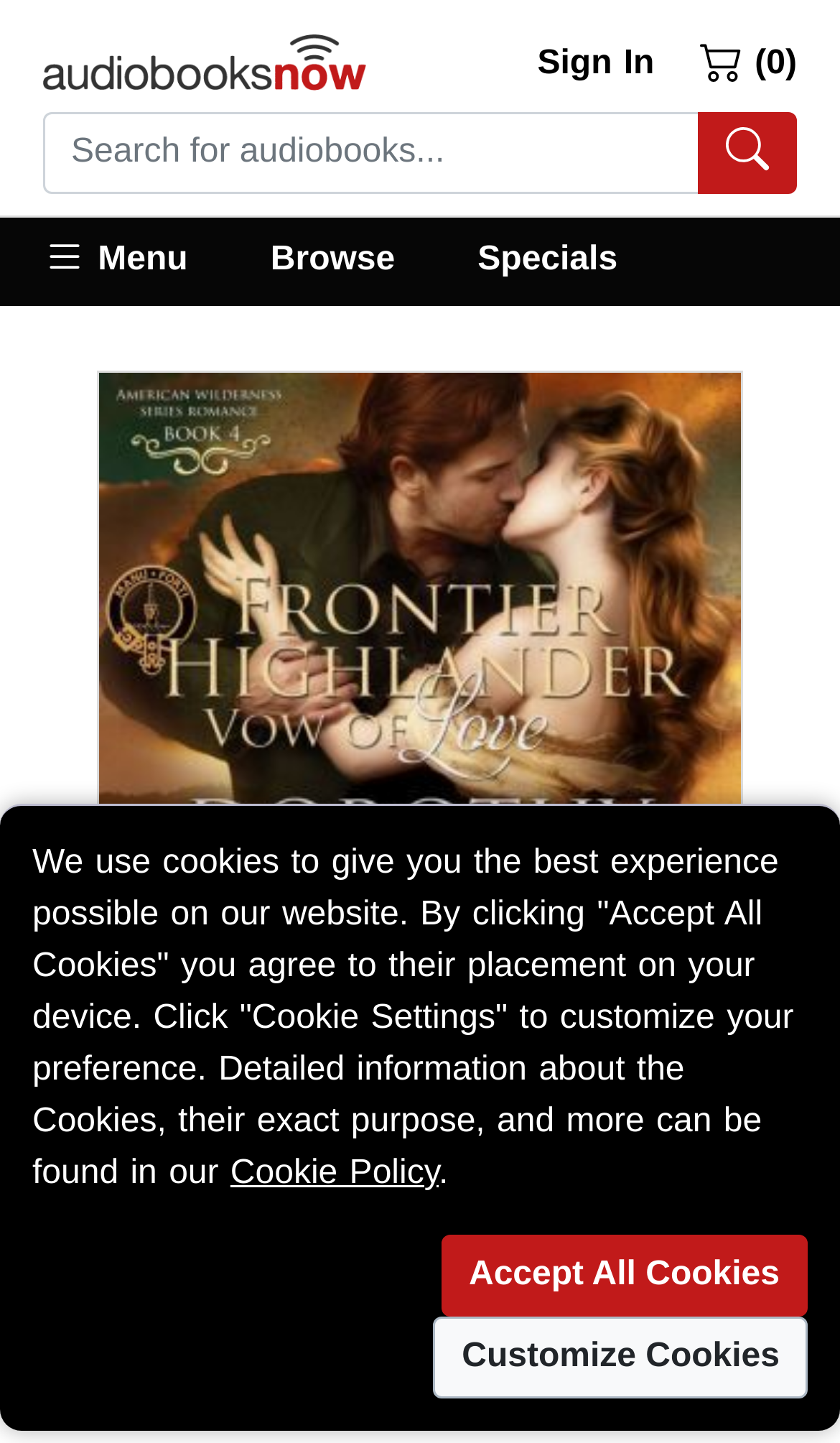Identify the bounding box coordinates of the region I need to click to complete this instruction: "Search for audiobooks".

[0.051, 0.078, 0.833, 0.134]